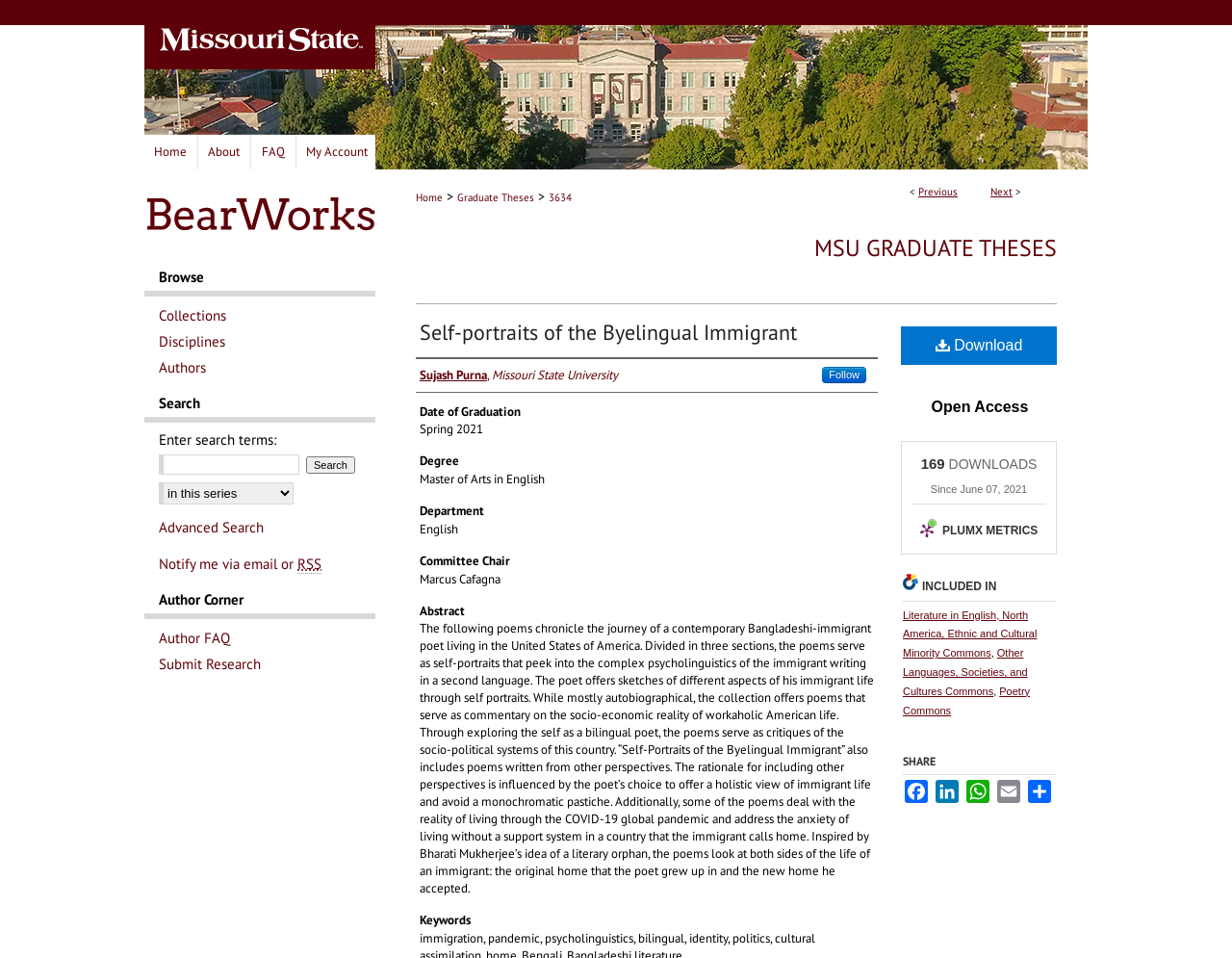Consider the image and give a detailed and elaborate answer to the question: 
How many downloads does this thesis have?

I found the number of downloads by looking at the static text element with the text '169' which is located under the heading 'DOWNLOADS'.